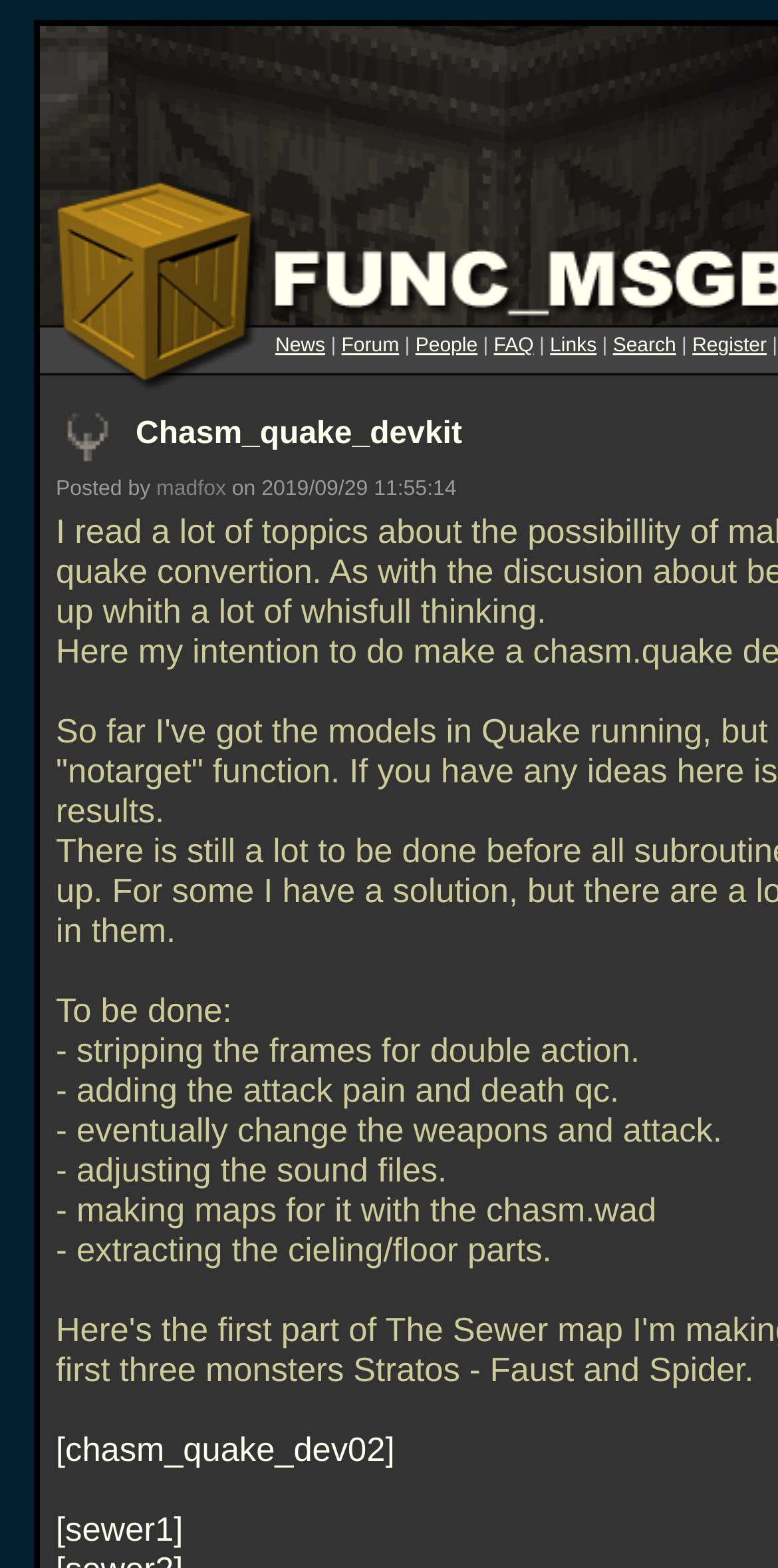Return the bounding box coordinates of the UI element that corresponds to this description: "madfox". The coordinates must be given as four float numbers in the range of 0 and 1, [left, top, right, bottom].

[0.201, 0.304, 0.291, 0.319]